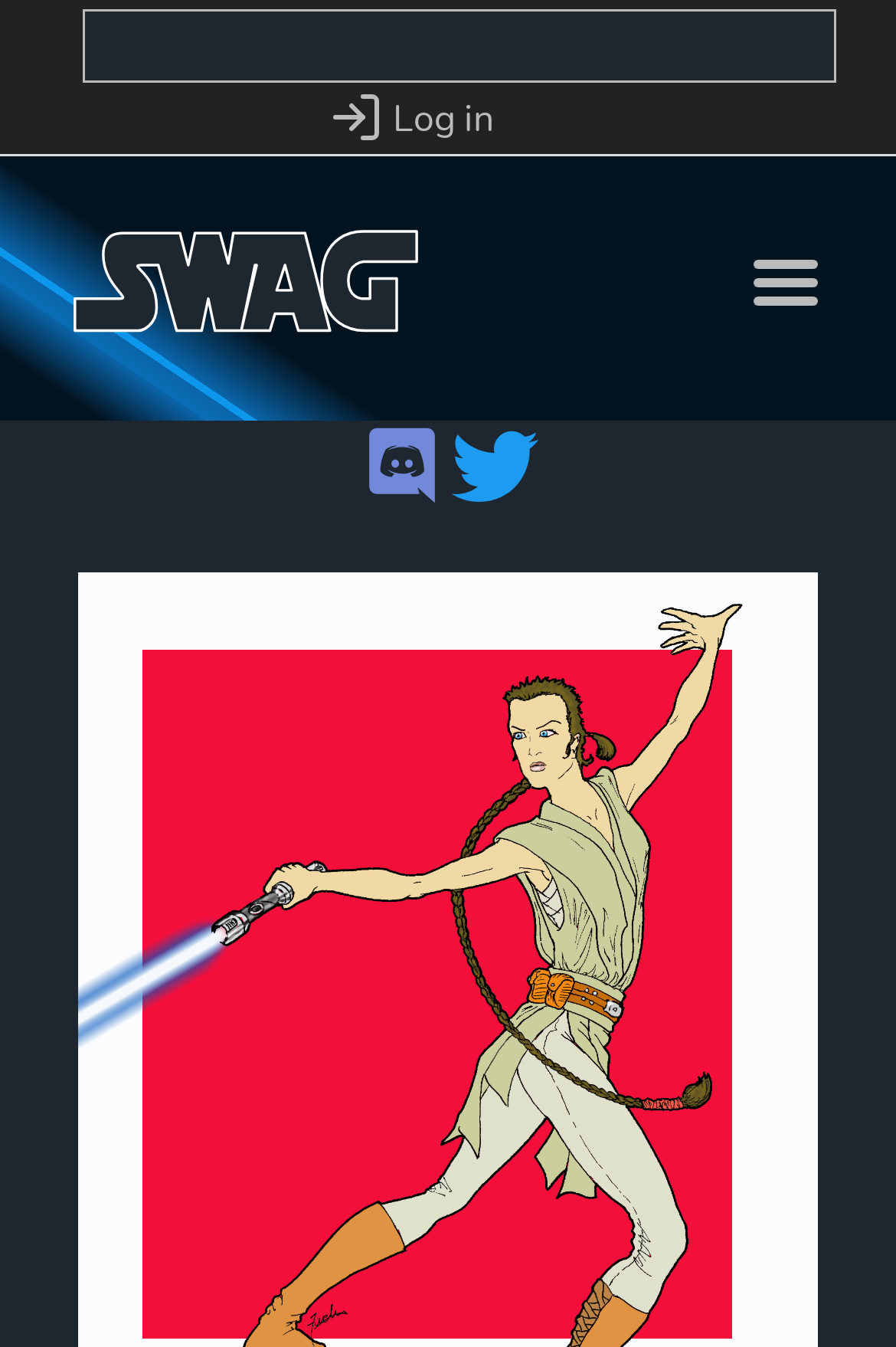Respond to the question below with a concise word or phrase:
How many navigation links are there?

5